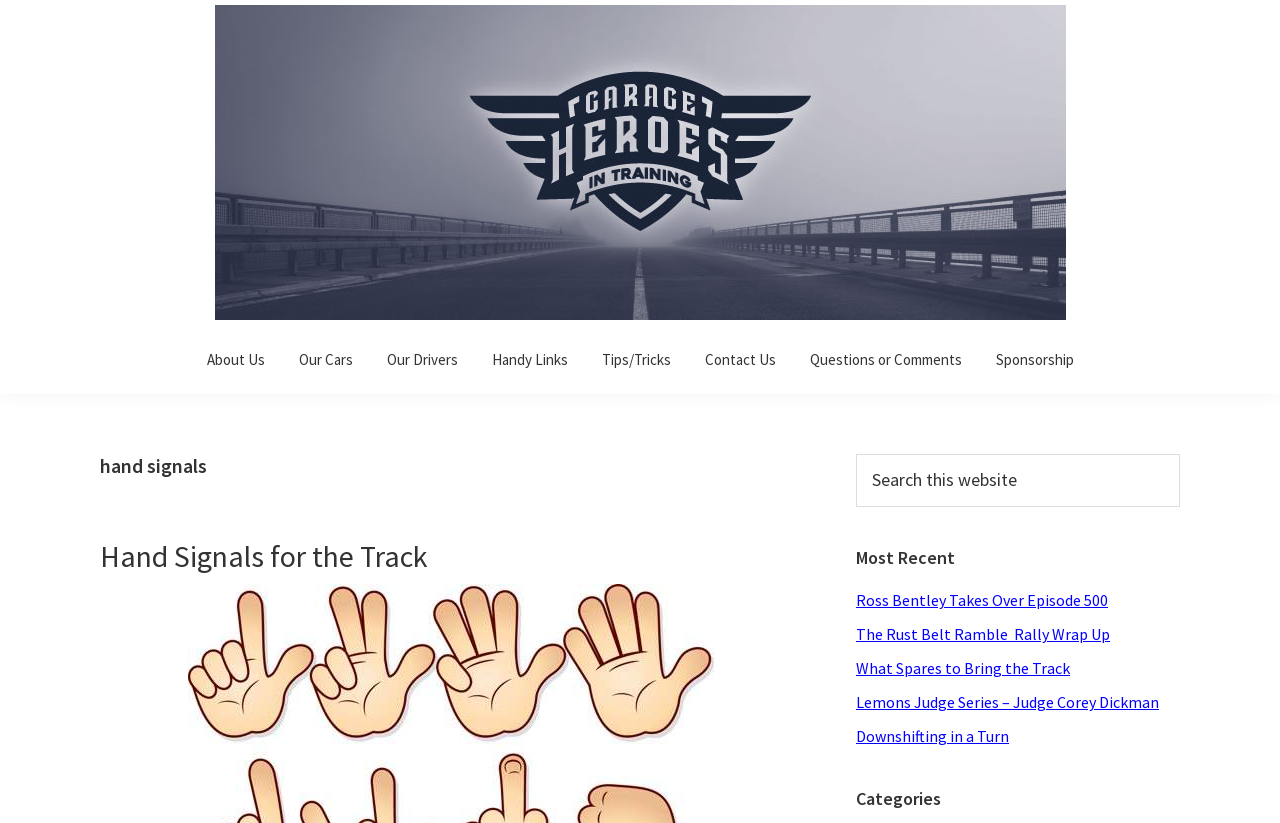Please specify the bounding box coordinates of the element that should be clicked to execute the given instruction: 'Go to About Us page'. Ensure the coordinates are four float numbers between 0 and 1, expressed as [left, top, right, bottom].

[0.15, 0.413, 0.218, 0.461]